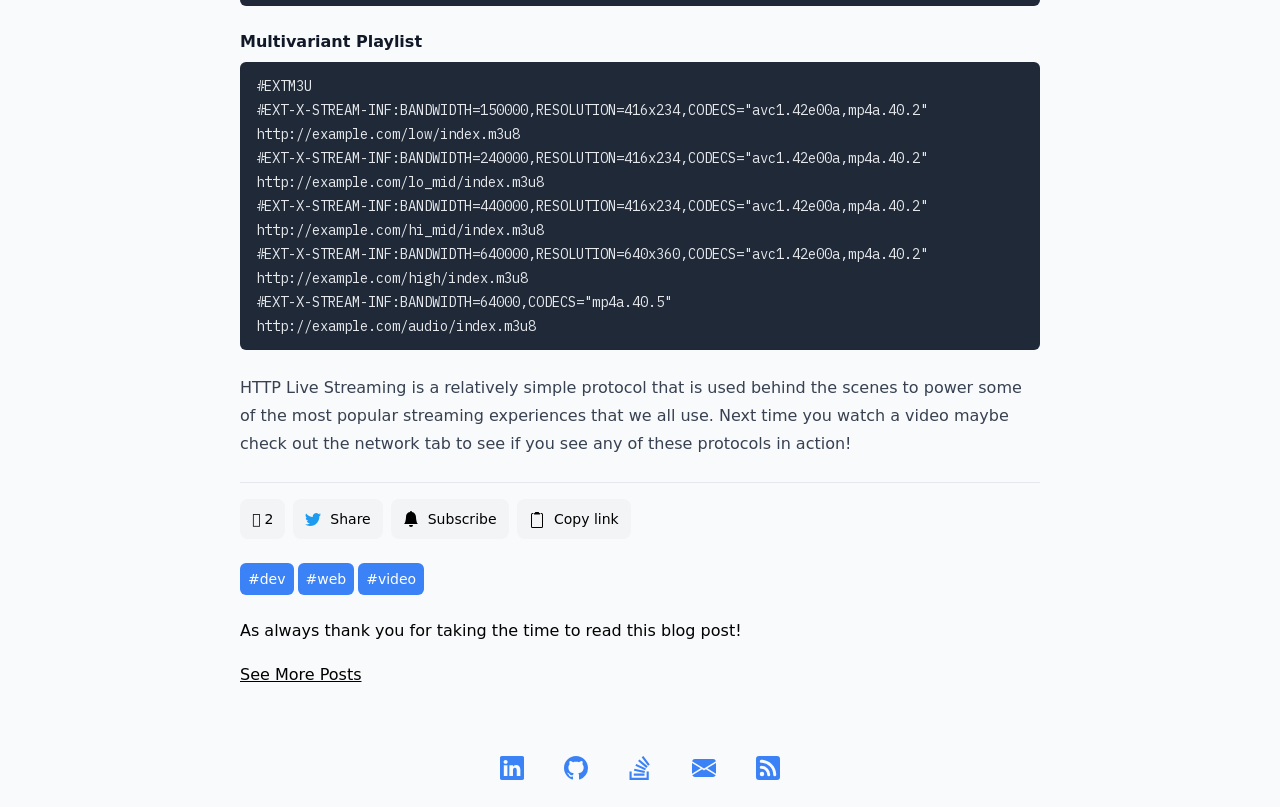Identify the bounding box for the UI element that is described as follows: "See More Posts".

[0.188, 0.824, 0.282, 0.848]